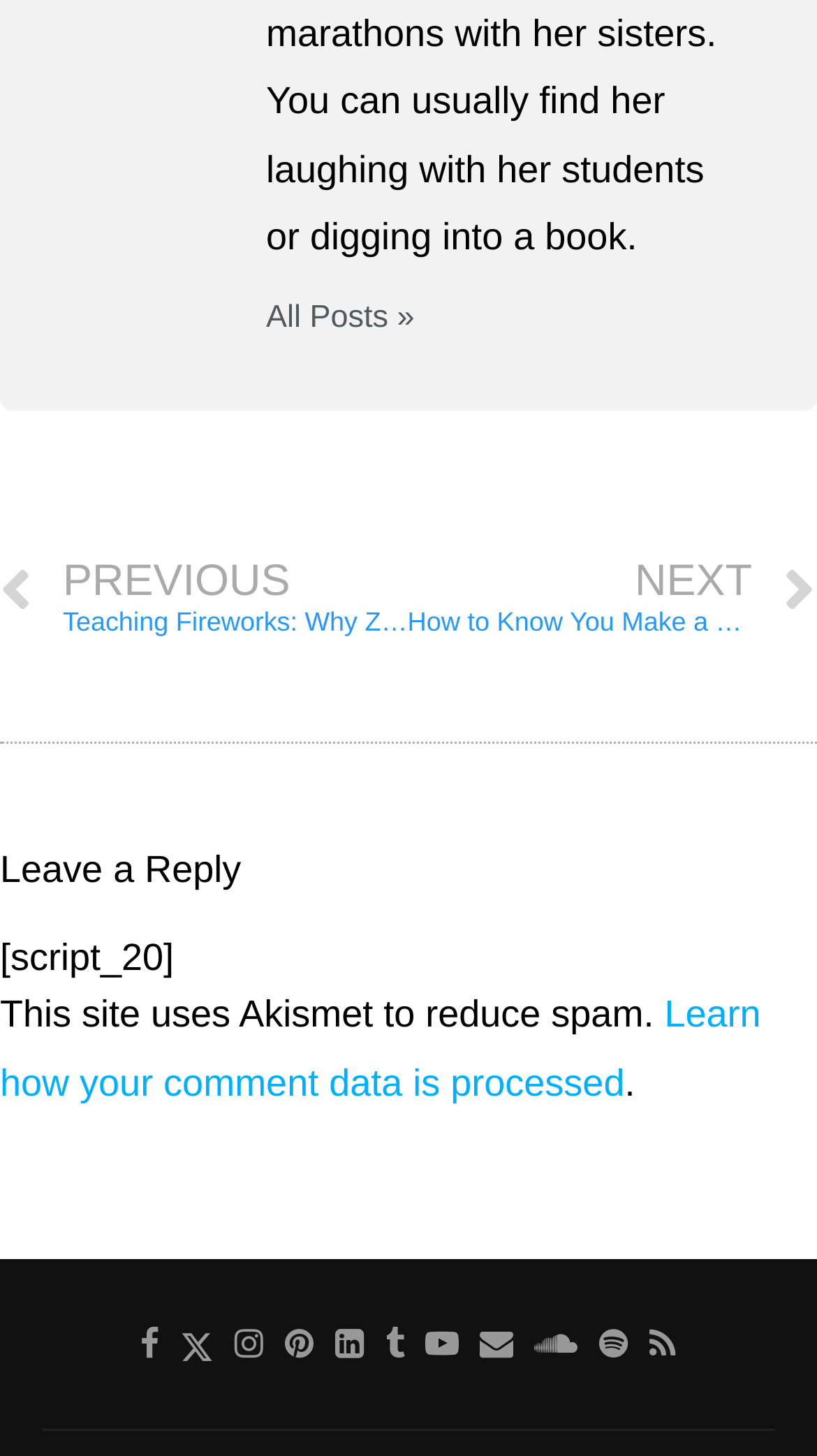How many social media links are available?
Answer the question using a single word or phrase, according to the image.

11